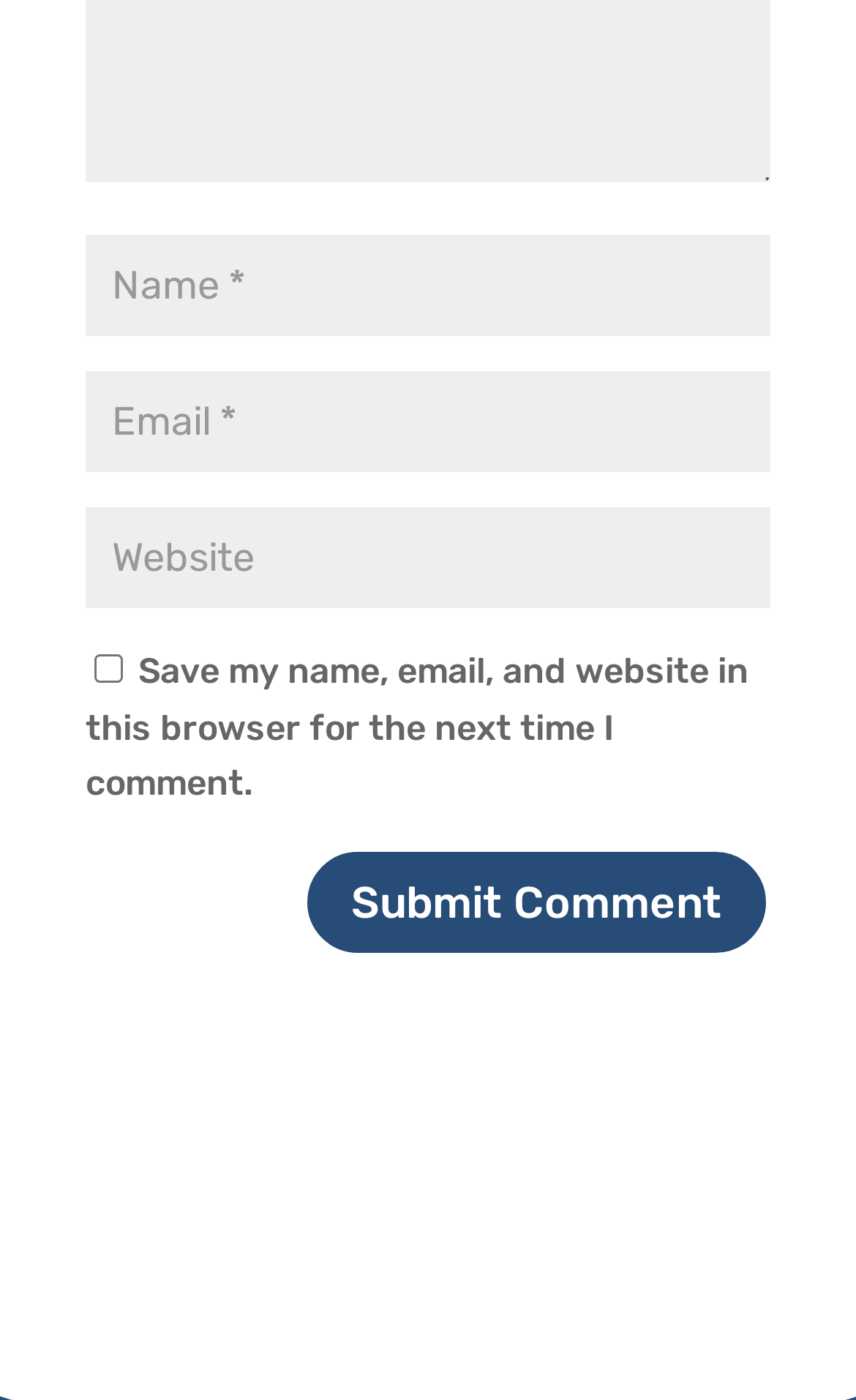Answer this question in one word or a short phrase: What is the purpose of the button?

Submit Comment